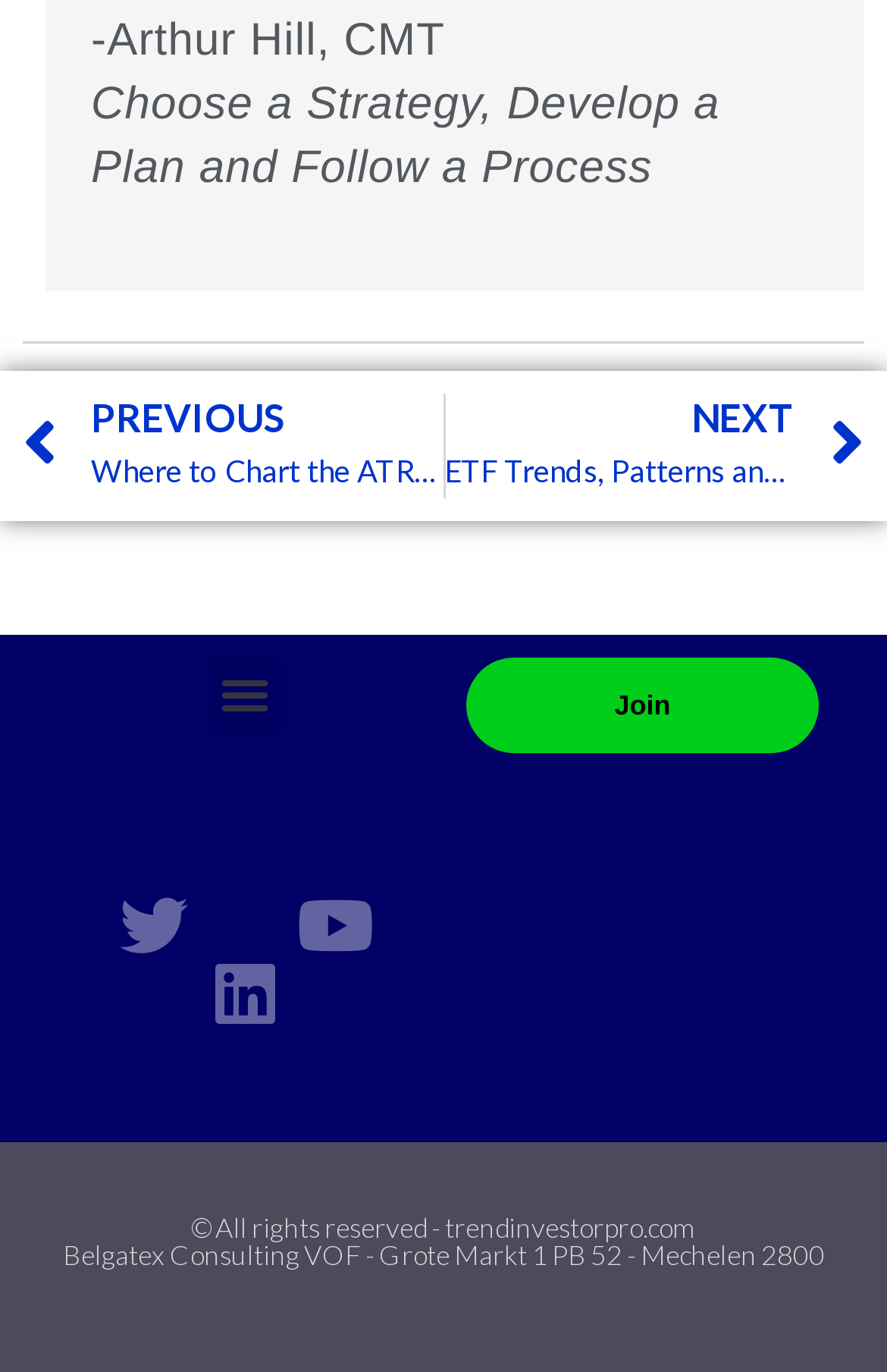What social media platforms are linked on the webpage?
Using the image, elaborate on the answer with as much detail as possible.

The social media platforms linked on the webpage are Twitter, Youtube, and Linkedin, which are represented by their respective icons and are located at the bottom of the webpage.